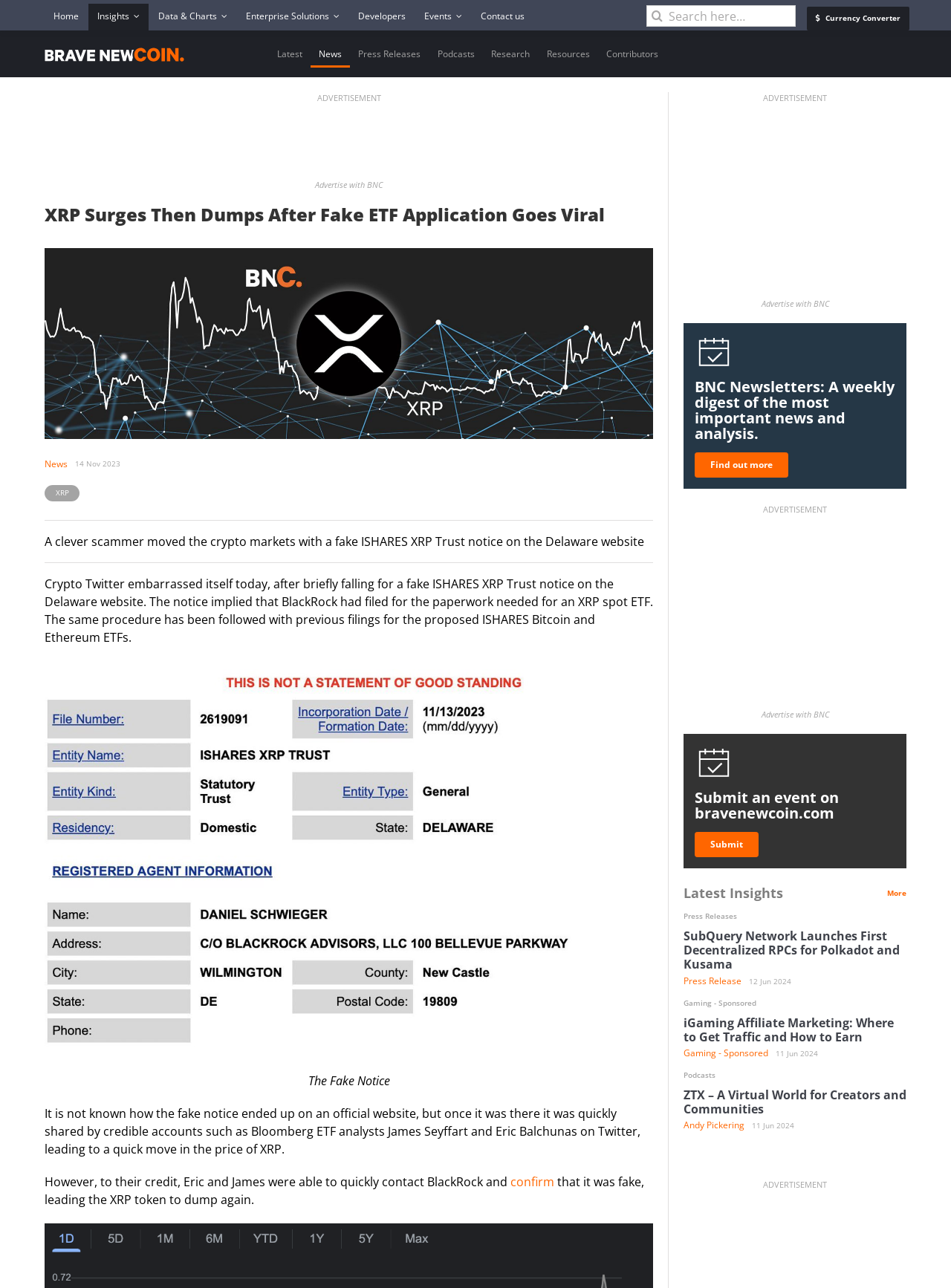Identify the coordinates of the bounding box for the element that must be clicked to accomplish the instruction: "Go to Home page".

[0.047, 0.003, 0.092, 0.024]